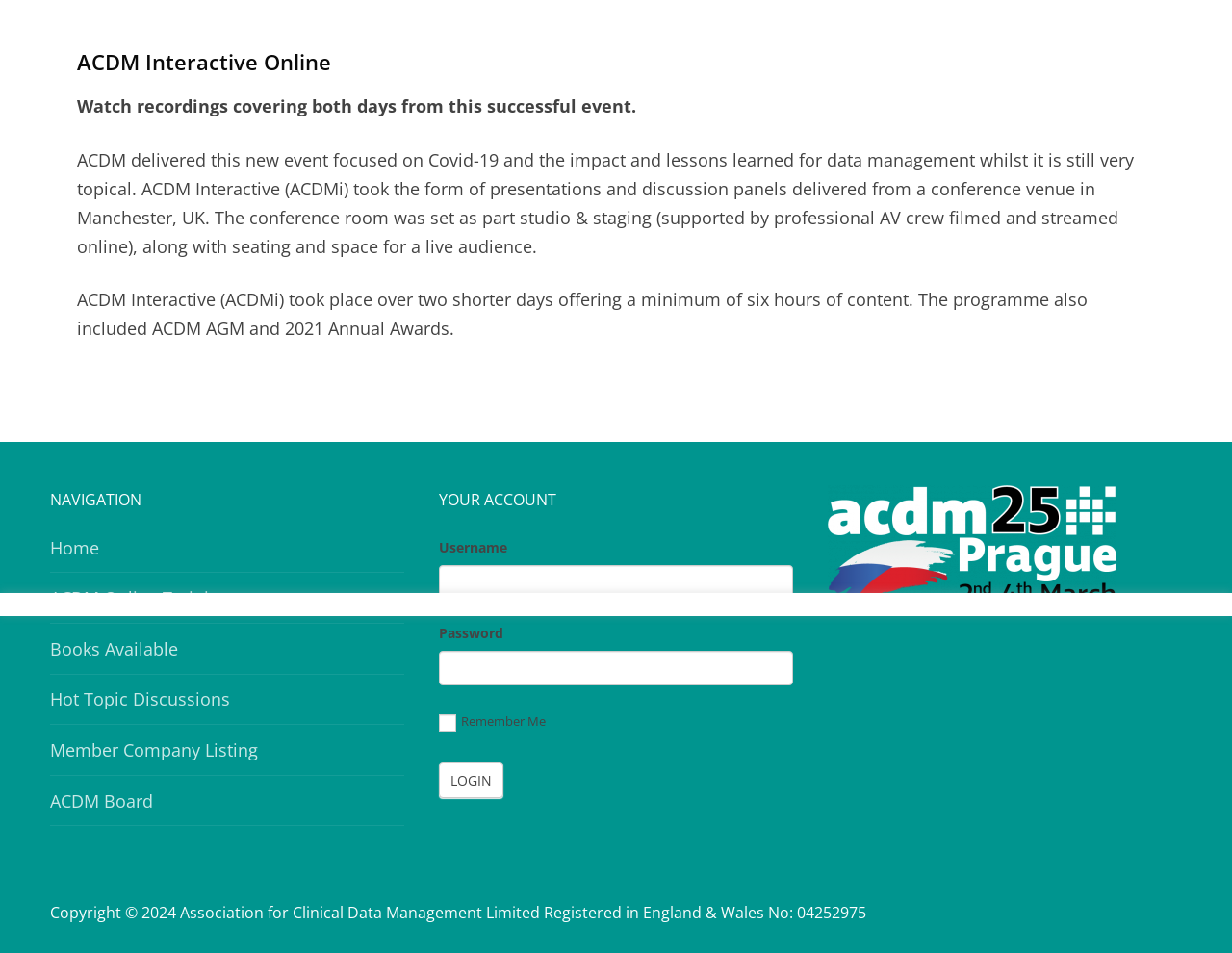Based on the element description: "name="wp-submit" value="Login"", identify the UI element and provide its bounding box coordinates. Use four float numbers between 0 and 1, [left, top, right, bottom].

[0.356, 0.8, 0.409, 0.837]